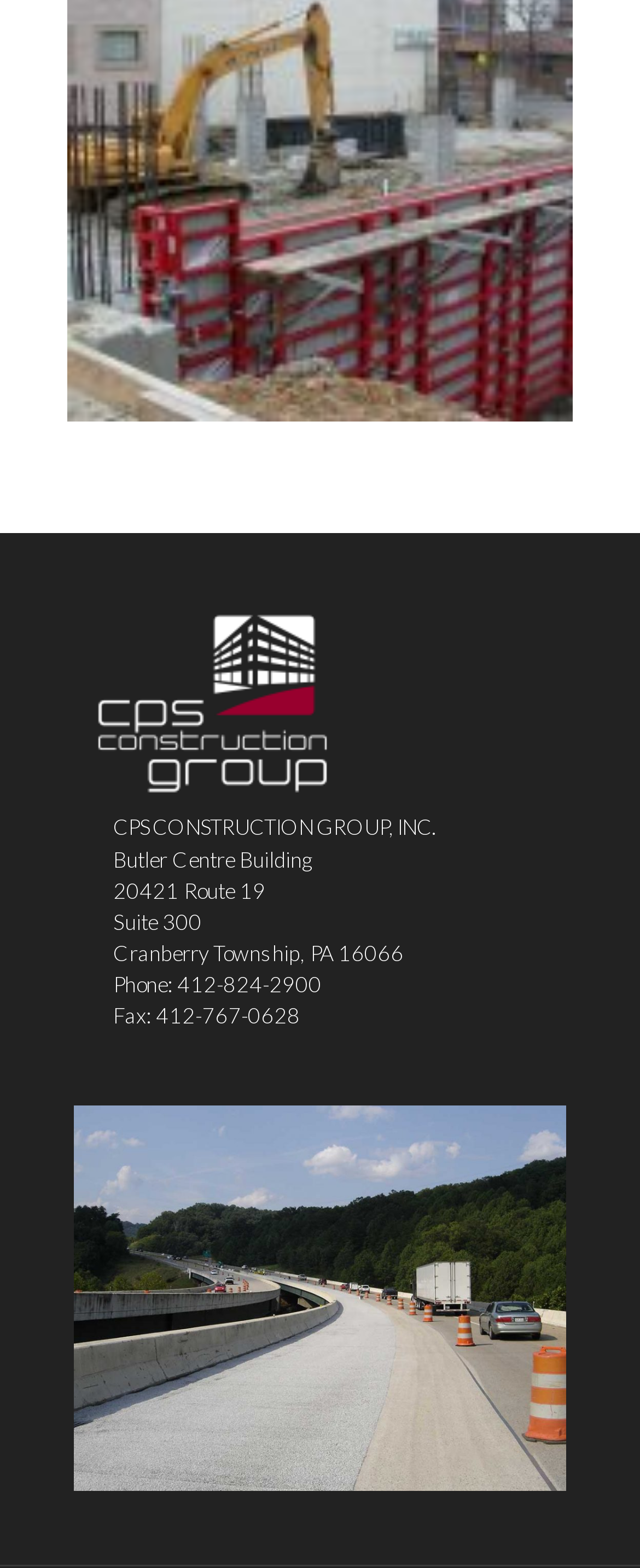Give a one-word or short phrase answer to the question: 
What is the name of the bridge?

Sandy Creek Bridge